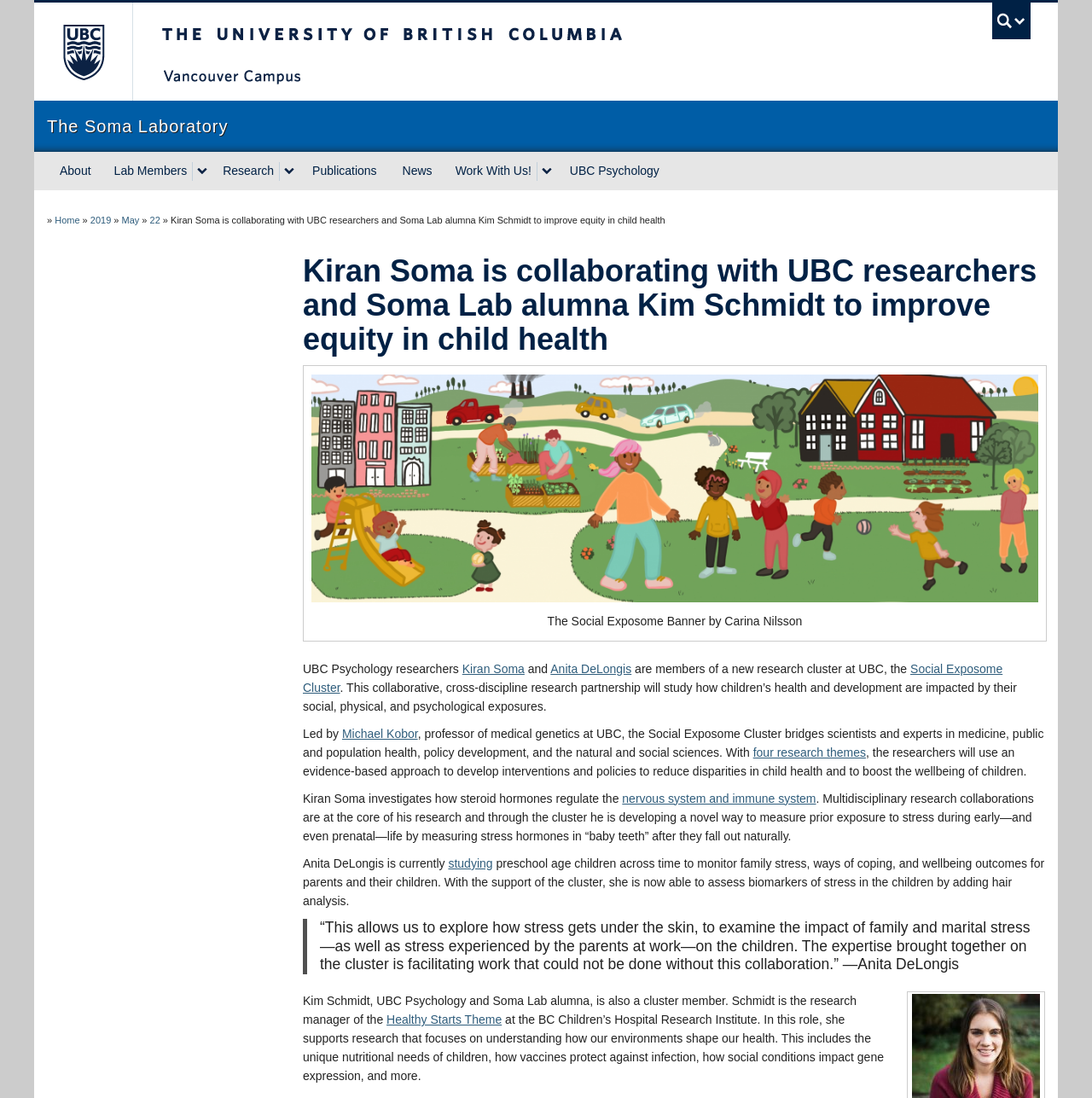Who is the professor of medical genetics at UBC?
Carefully examine the image and provide a detailed answer to the question.

According to the webpage, the Social Exposome Cluster is led by Michael Kobor, who is a professor of medical genetics at UBC, as mentioned in the third paragraph.